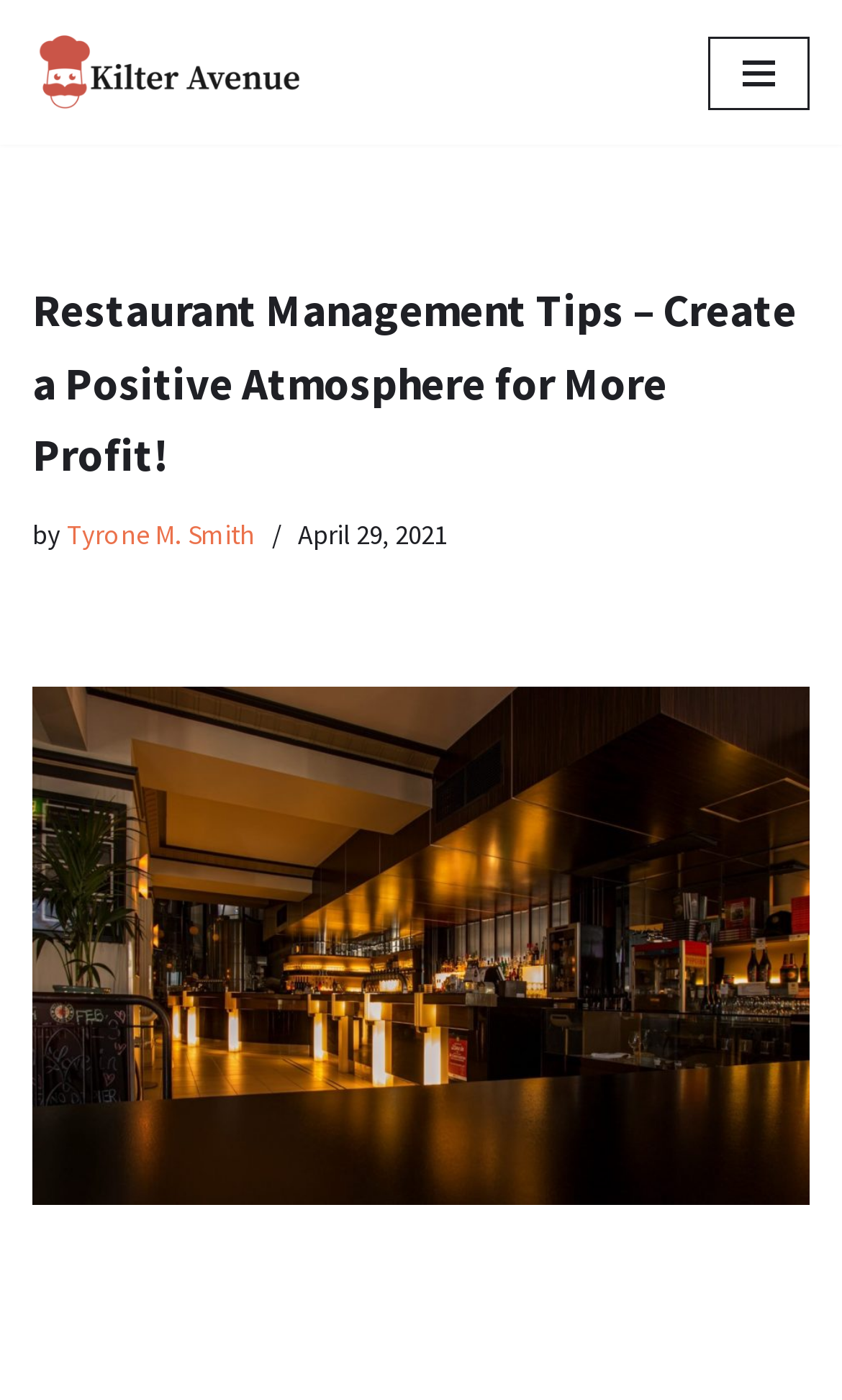Who is the author of this article?
Please give a well-detailed answer to the question.

The author's name is mentioned in the link 'Tyrone M. Smith' which is located below the heading 'Restaurant Management Tips – Create a Positive Atmosphere for More Profit!'.